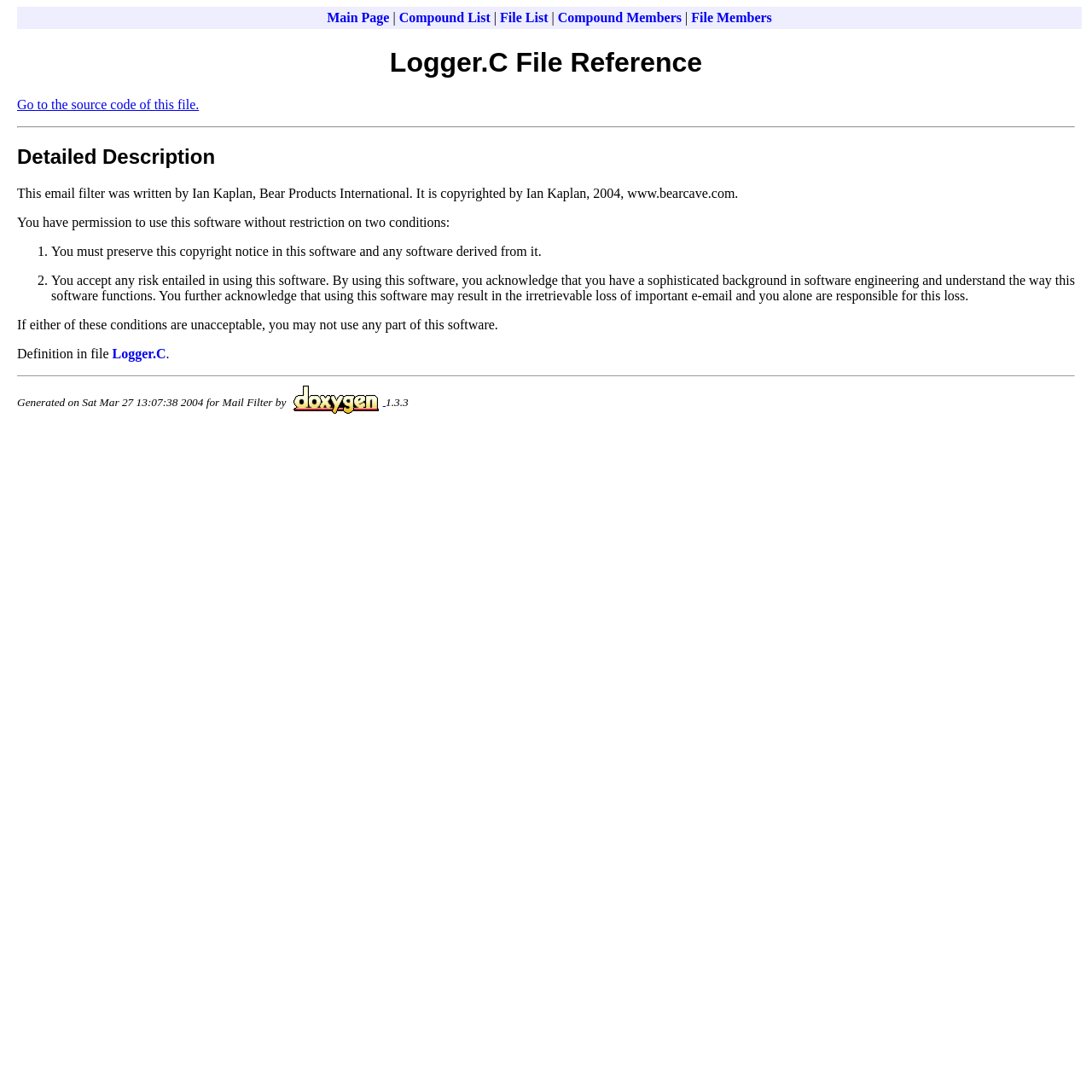Refer to the image and offer a detailed explanation in response to the question: Who wrote the email filter?

The answer can be found in the static text 'This email filter was written by Ian Kaplan, Bear Products International.' which provides information about the author of the email filter.